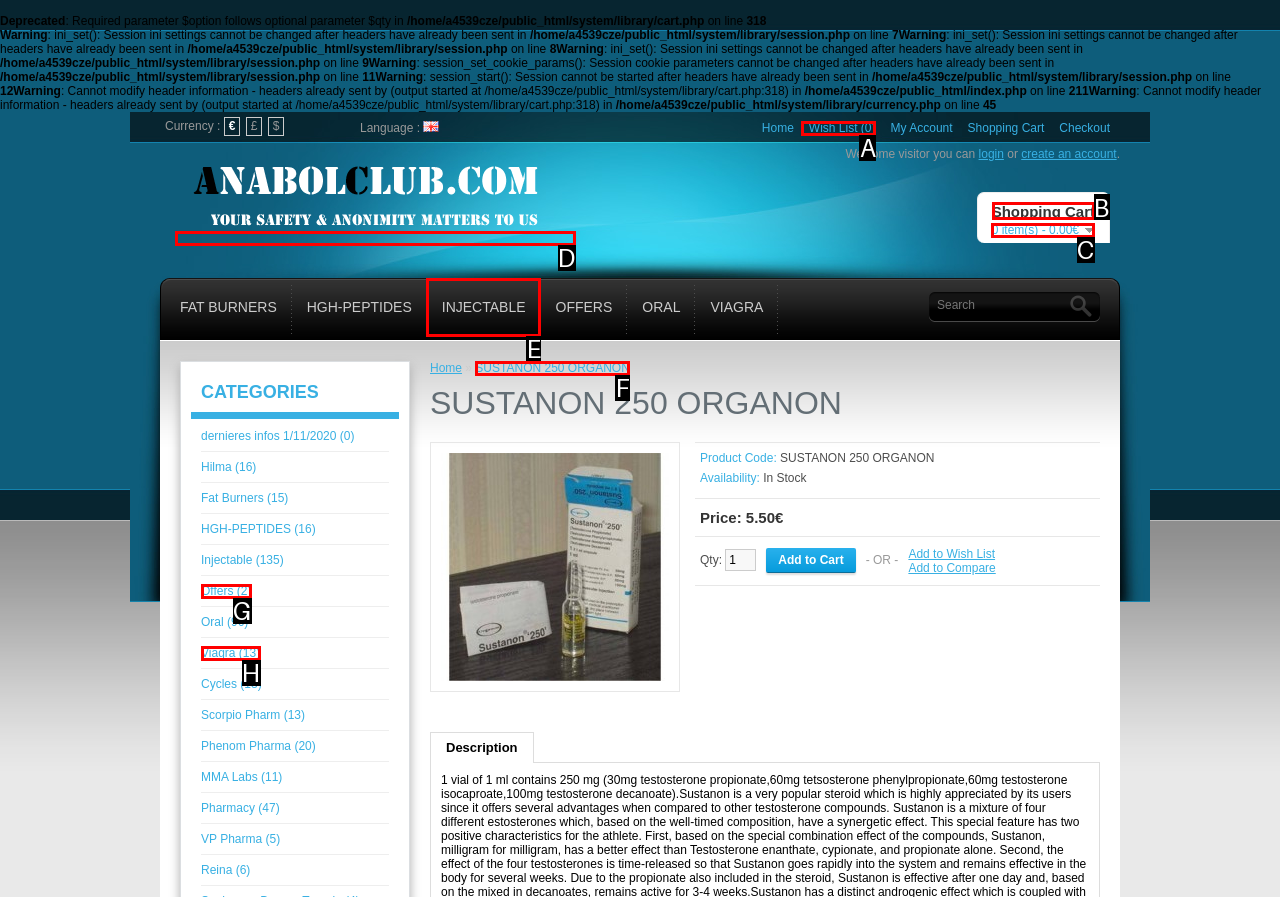Given the instruction: View shopping cart, which HTML element should you click on?
Answer with the letter that corresponds to the correct option from the choices available.

B